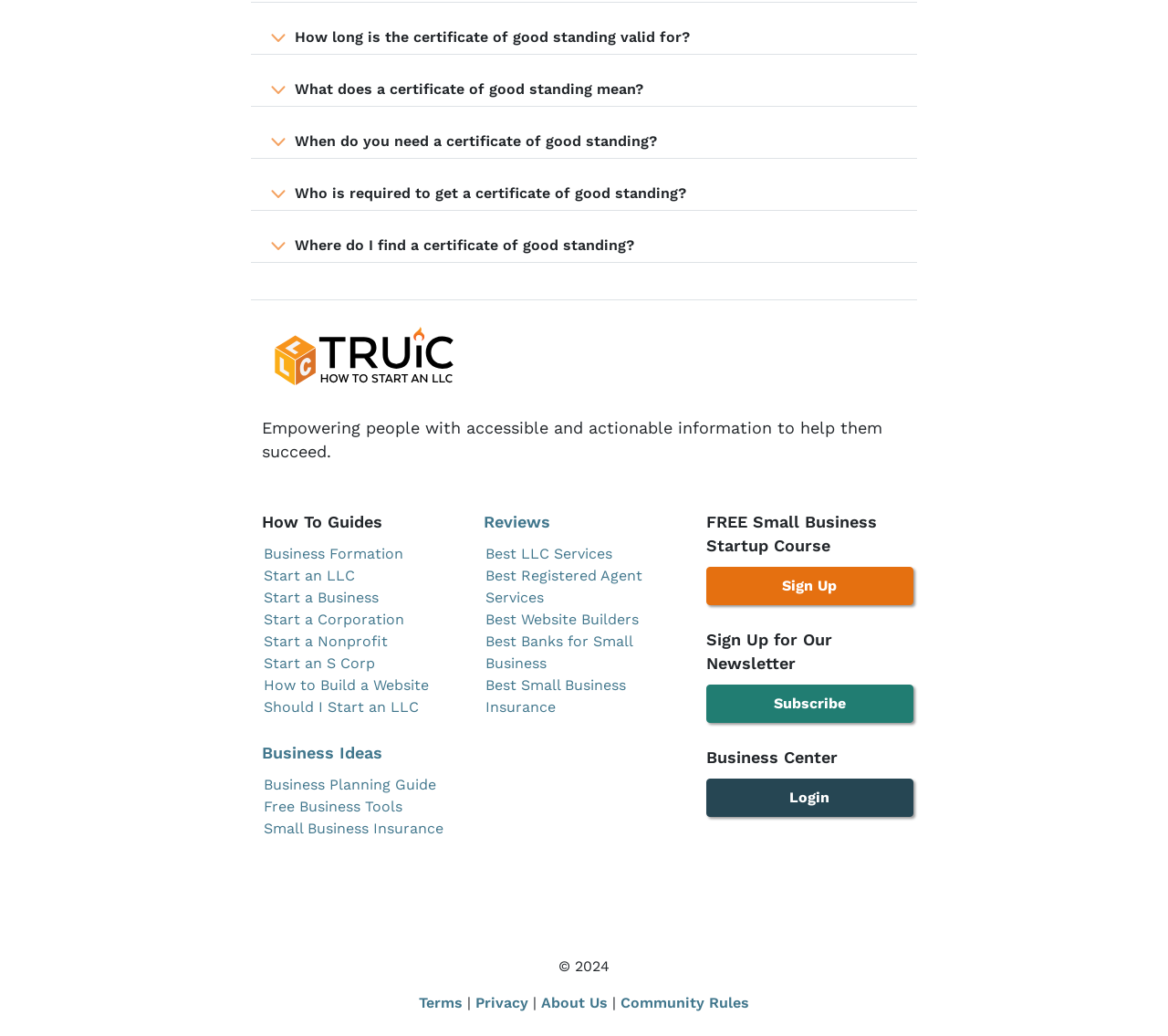Utilize the details in the image to thoroughly answer the following question: What is the topic of the first FAQ item?

The first FAQ item is a heading element with the text 'How long is the certificate of good standing valid for?' which suggests that the topic of this FAQ item is the validity period of a certificate of good standing.